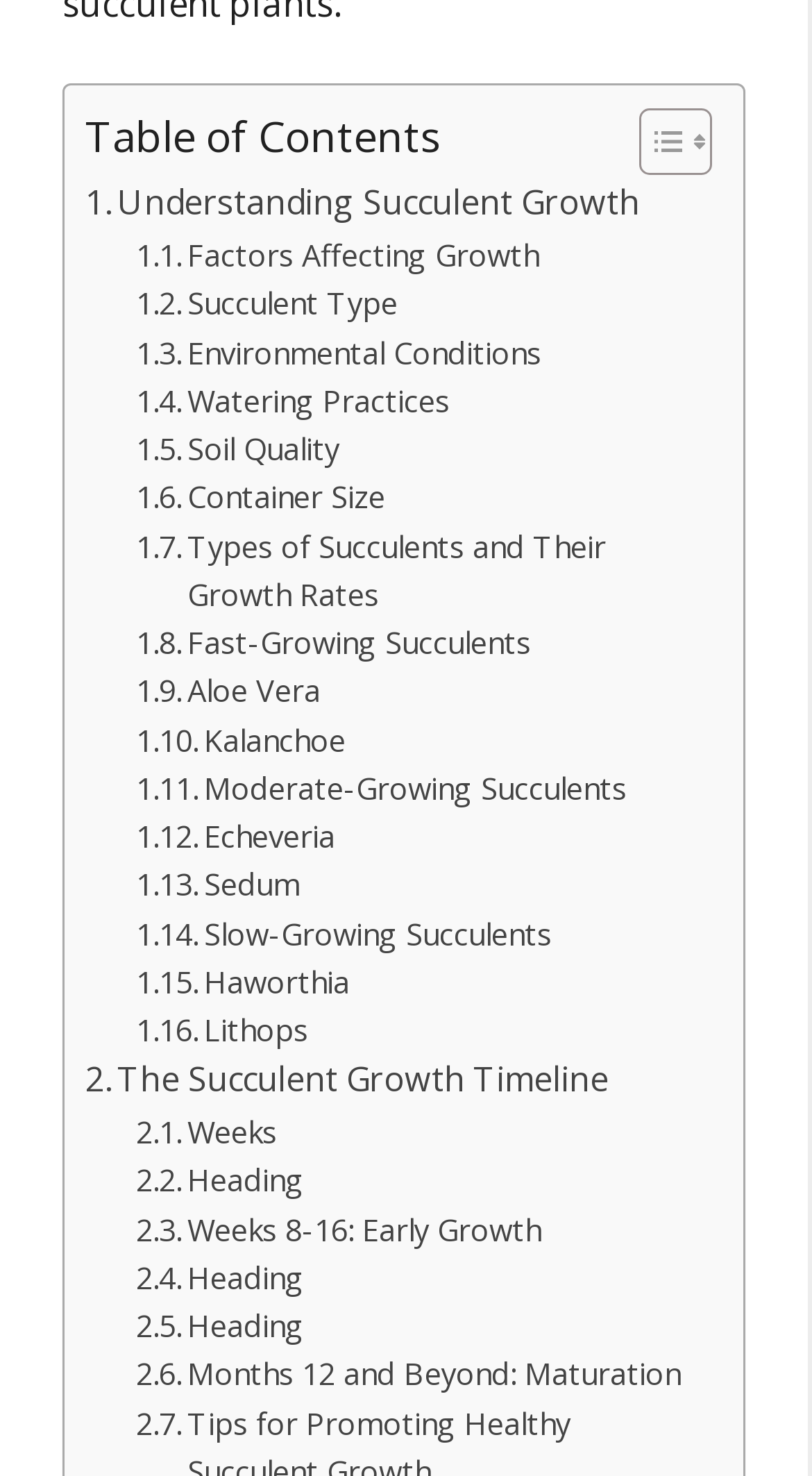Locate the UI element described by CPTraining in the provided webpage screenshot. Return the bounding box coordinates in the format (top-left x, top-left y, bottom-right x, bottom-right y), ensuring all values are between 0 and 1.

None